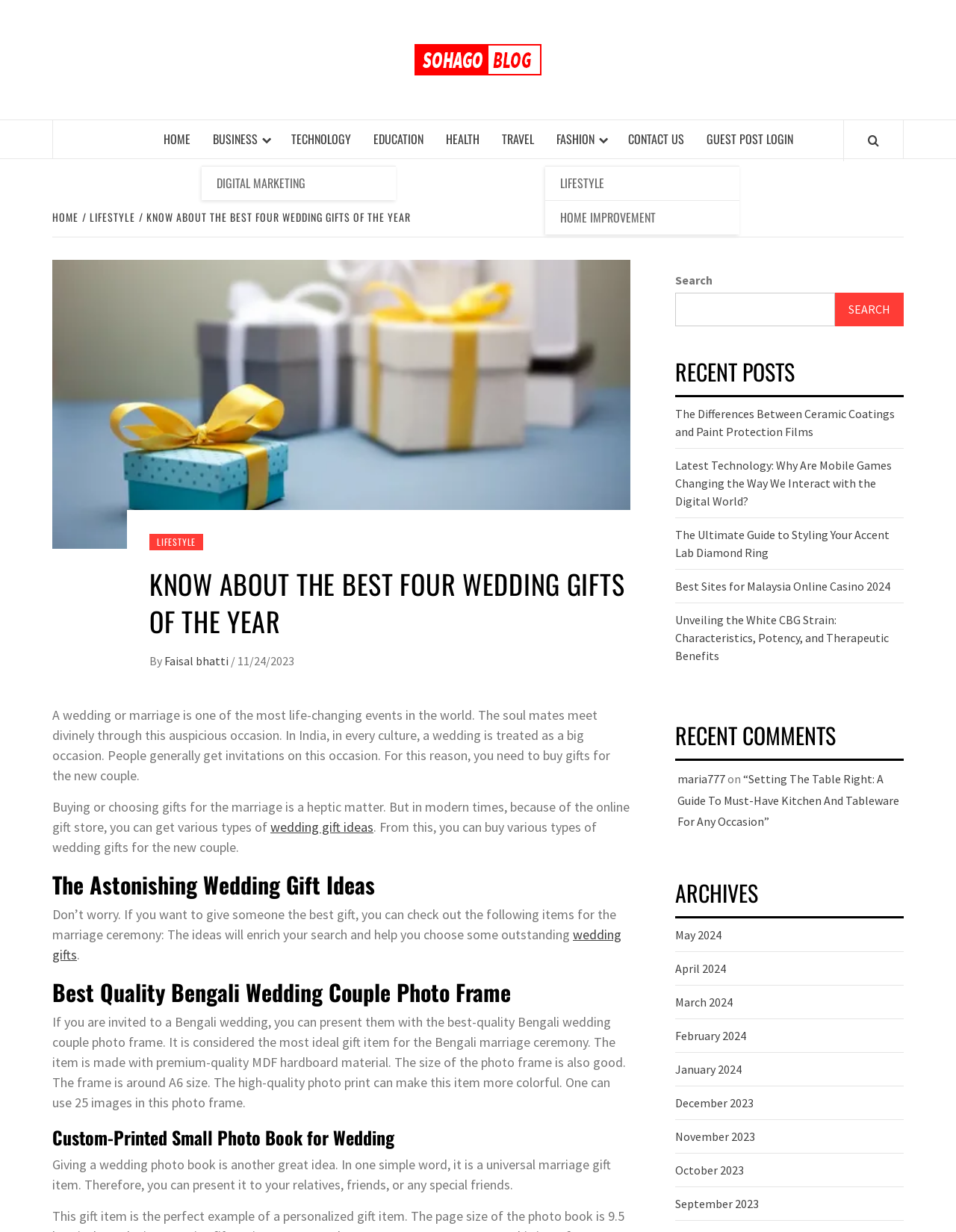Provide the bounding box coordinates of the HTML element this sentence describes: "Lifestyle". The bounding box coordinates consist of four float numbers between 0 and 1, i.e., [left, top, right, bottom].

[0.086, 0.17, 0.145, 0.182]